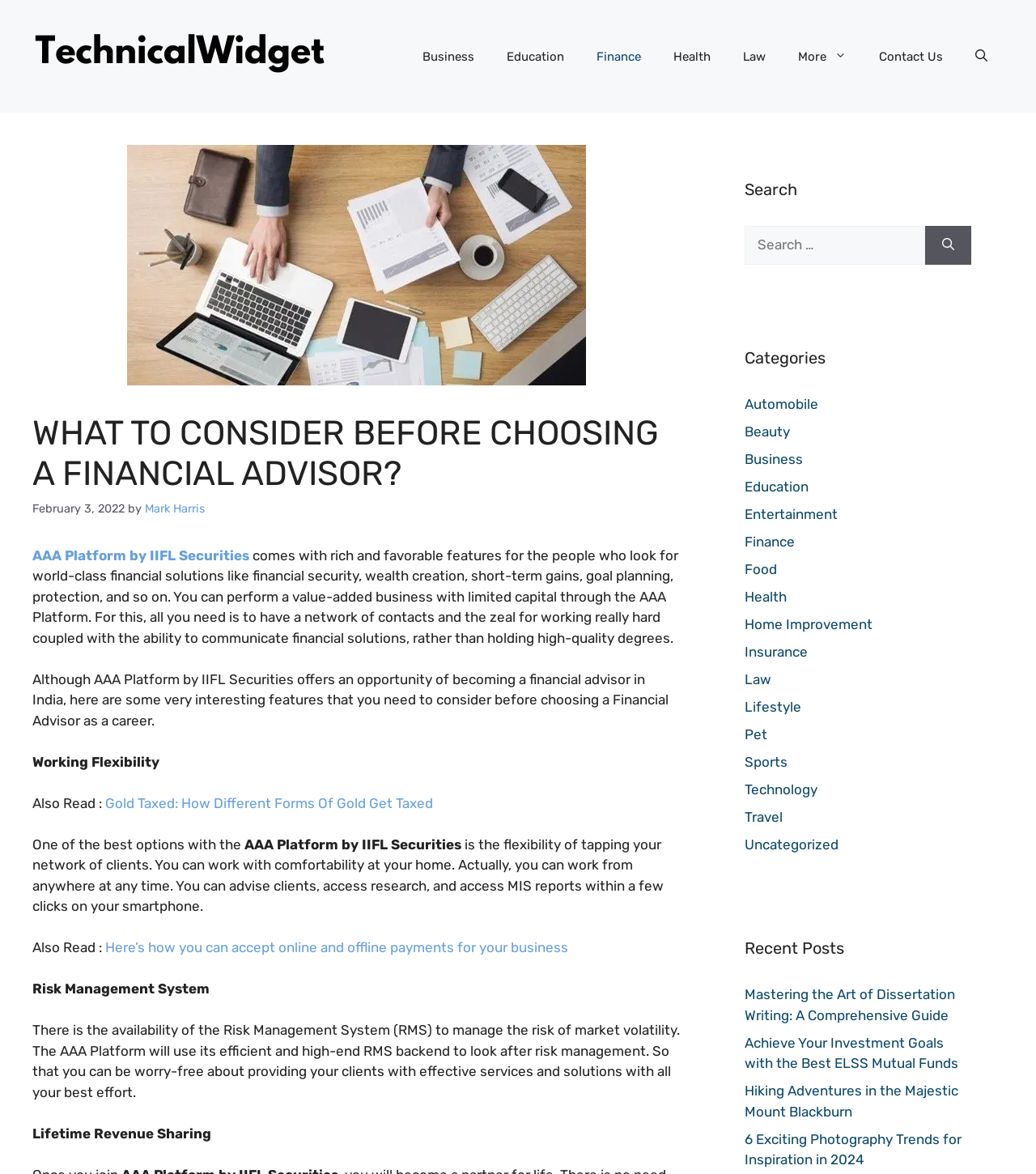Determine the bounding box coordinates for the HTML element mentioned in the following description: "parent_node: Search for: aria-label="Search"". The coordinates should be a list of four floats ranging from 0 to 1, represented as [left, top, right, bottom].

[0.893, 0.192, 0.938, 0.225]